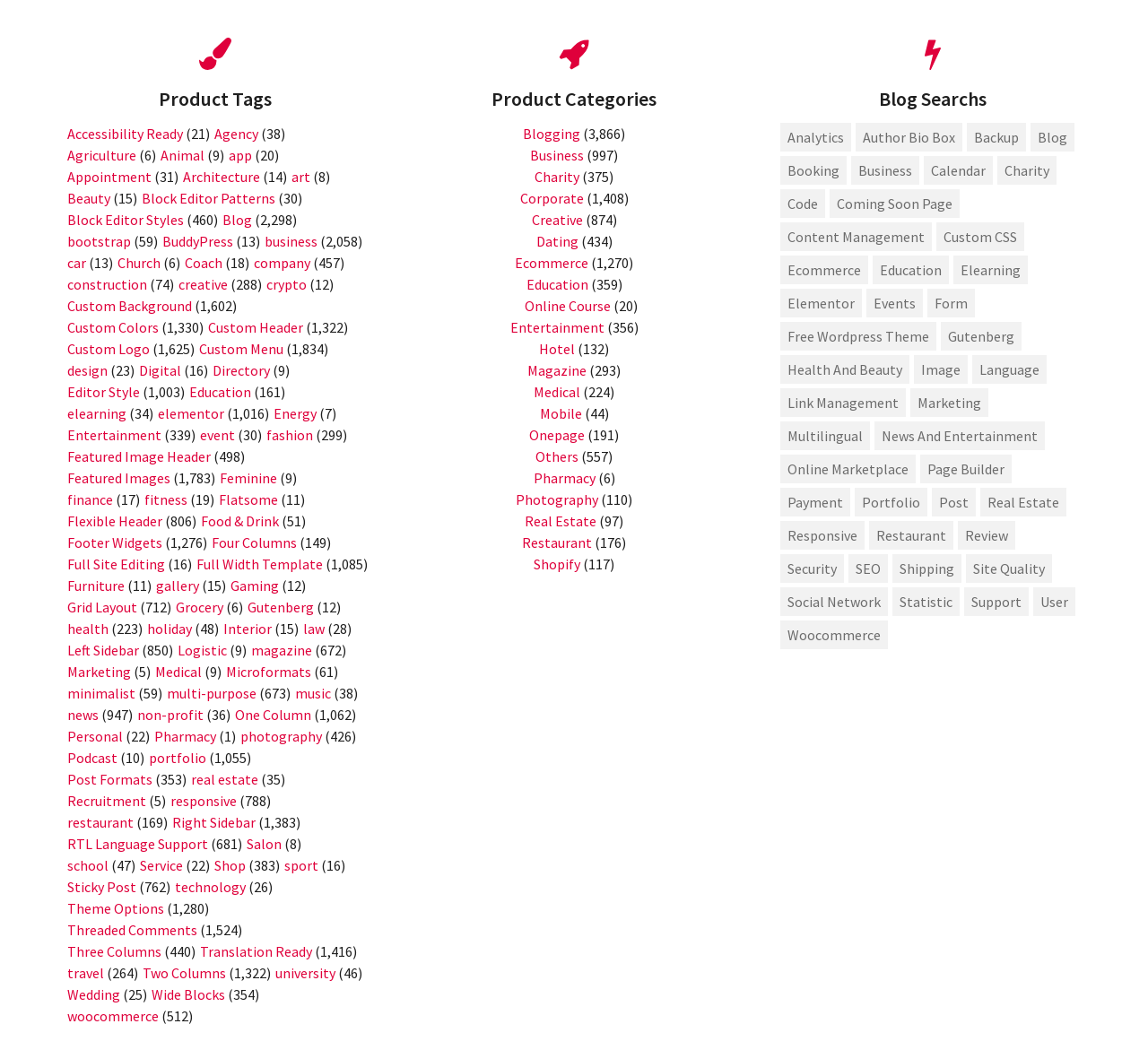Identify the bounding box coordinates of the element to click to follow this instruction: 'Click on Accessibility Ready'. Ensure the coordinates are four float values between 0 and 1, provided as [left, top, right, bottom].

[0.059, 0.119, 0.159, 0.136]